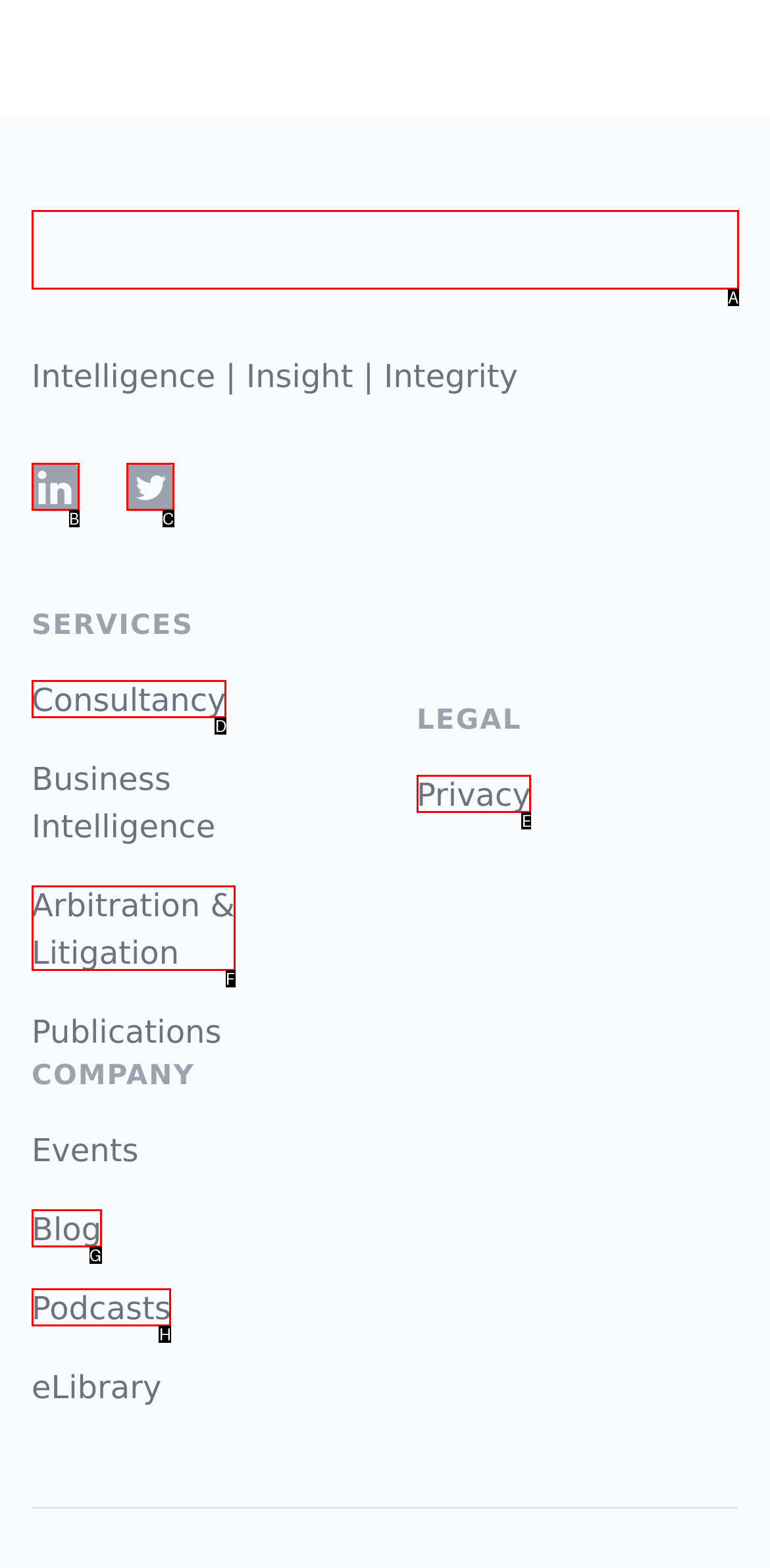Match the following description to a UI element: LinkedIn
Provide the letter of the matching option directly.

B